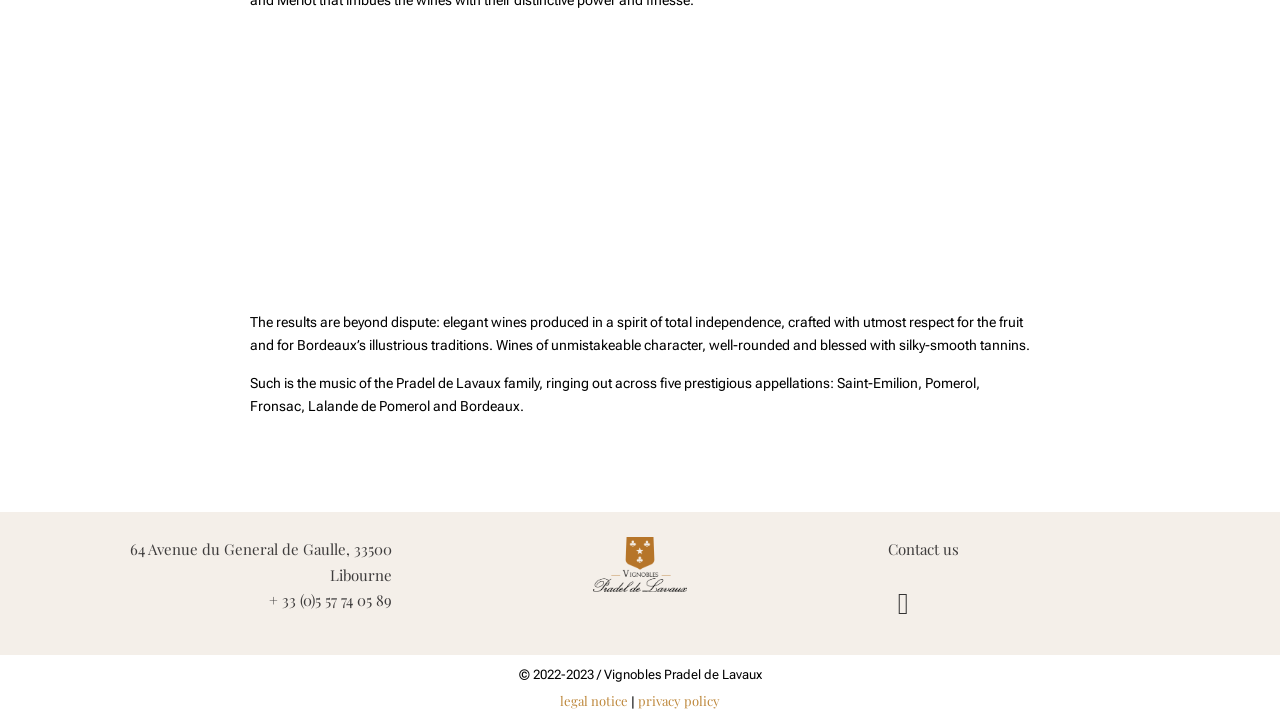What is the copyright year of the webpage?
Provide a detailed and well-explained answer to the question.

The webpage has a static text element that reads '© 2022-2023 / Vignobles Pradel de Lavaux', which indicates that the copyright year of the webpage is 2022-2023.